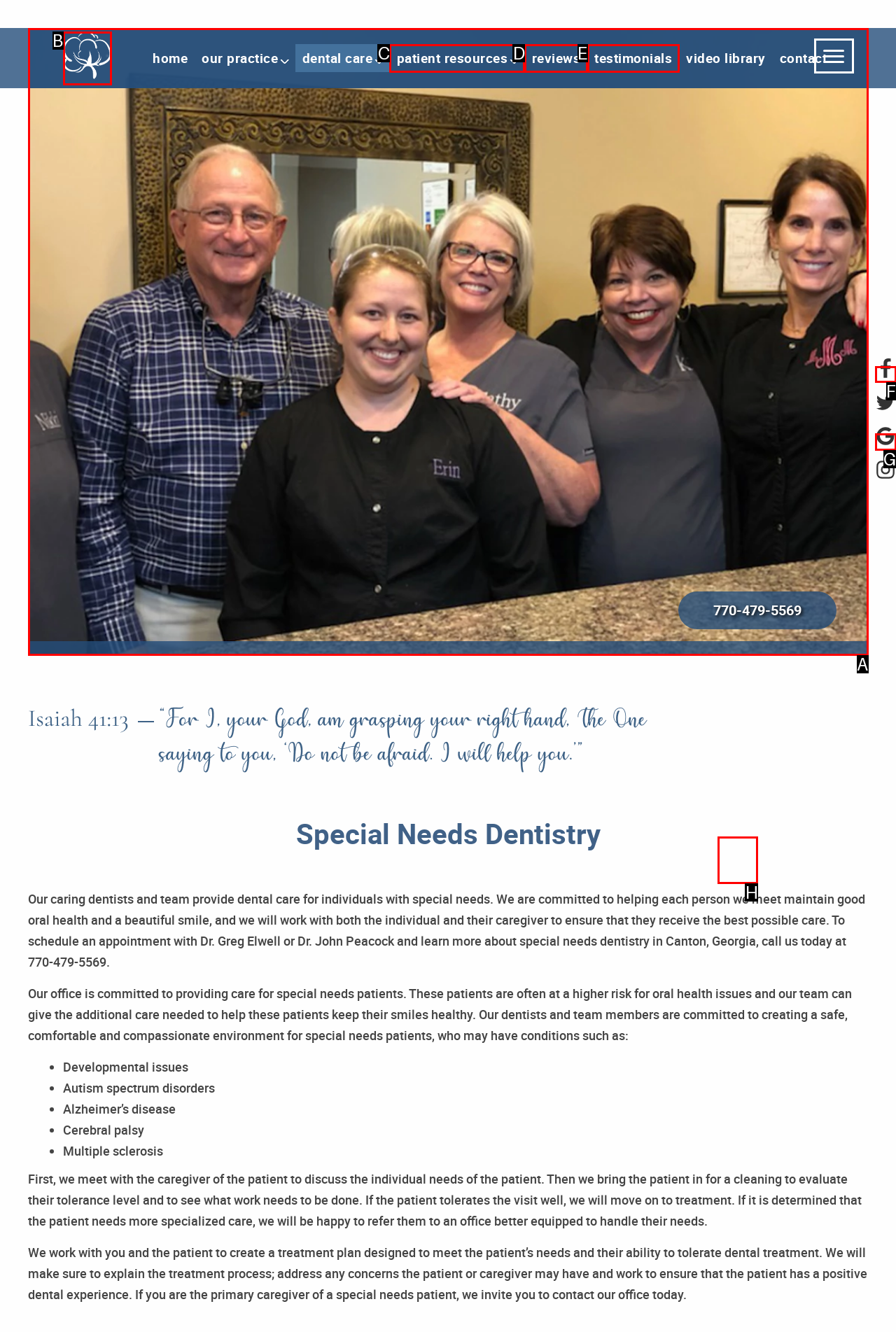Which choice should you pick to execute the task: Visit Facebook page
Respond with the letter associated with the correct option only.

F